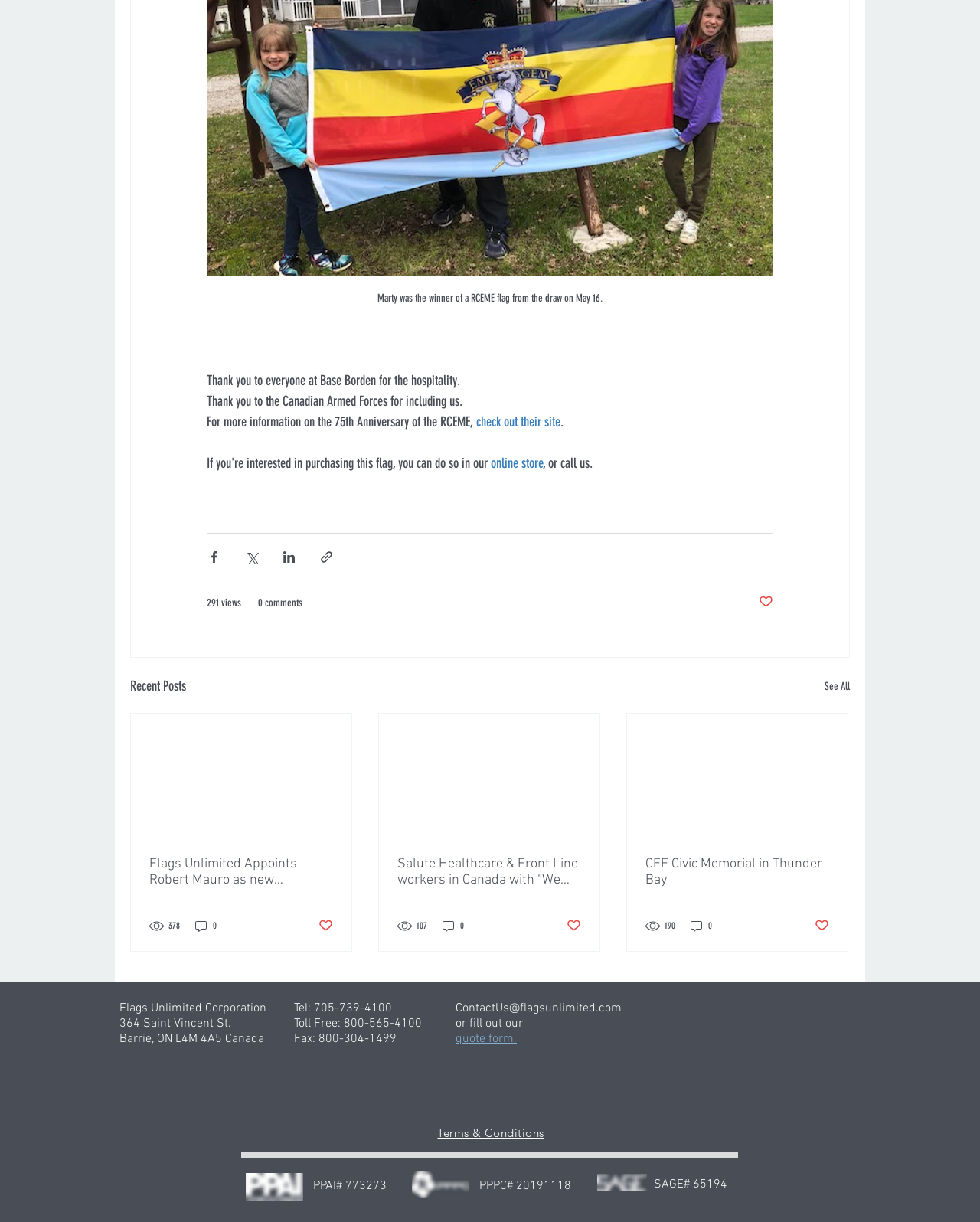Please locate the bounding box coordinates of the element's region that needs to be clicked to follow the instruction: "Check out their site". The bounding box coordinates should be provided as four float numbers between 0 and 1, i.e., [left, top, right, bottom].

[0.486, 0.338, 0.572, 0.352]